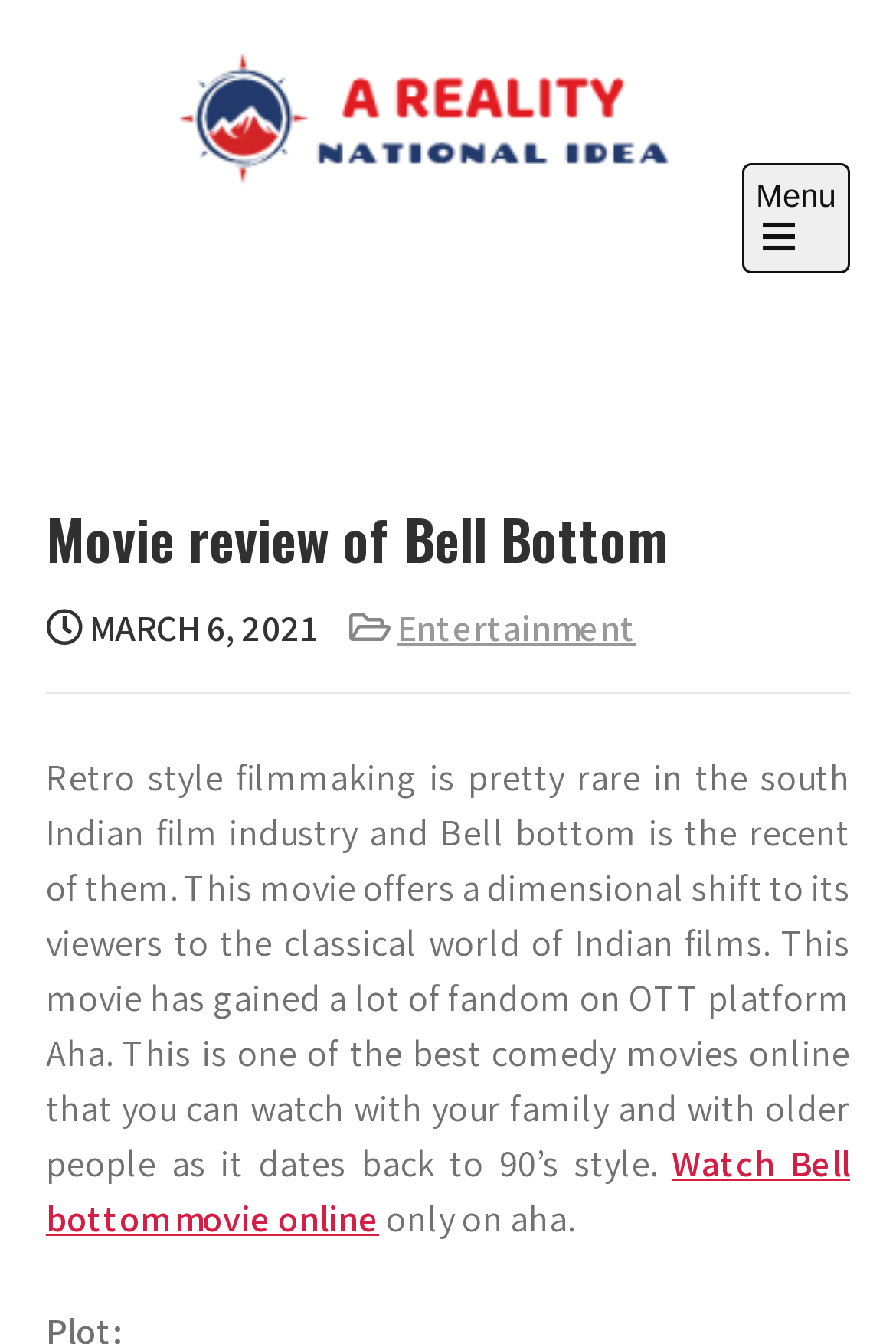Examine the screenshot and answer the question in as much detail as possible: What is the release date of the movie?

The release date of the movie can be found in the StaticText element 'MARCH 6, 2021' which is located below the heading element 'Movie review of Bell Bottom'.